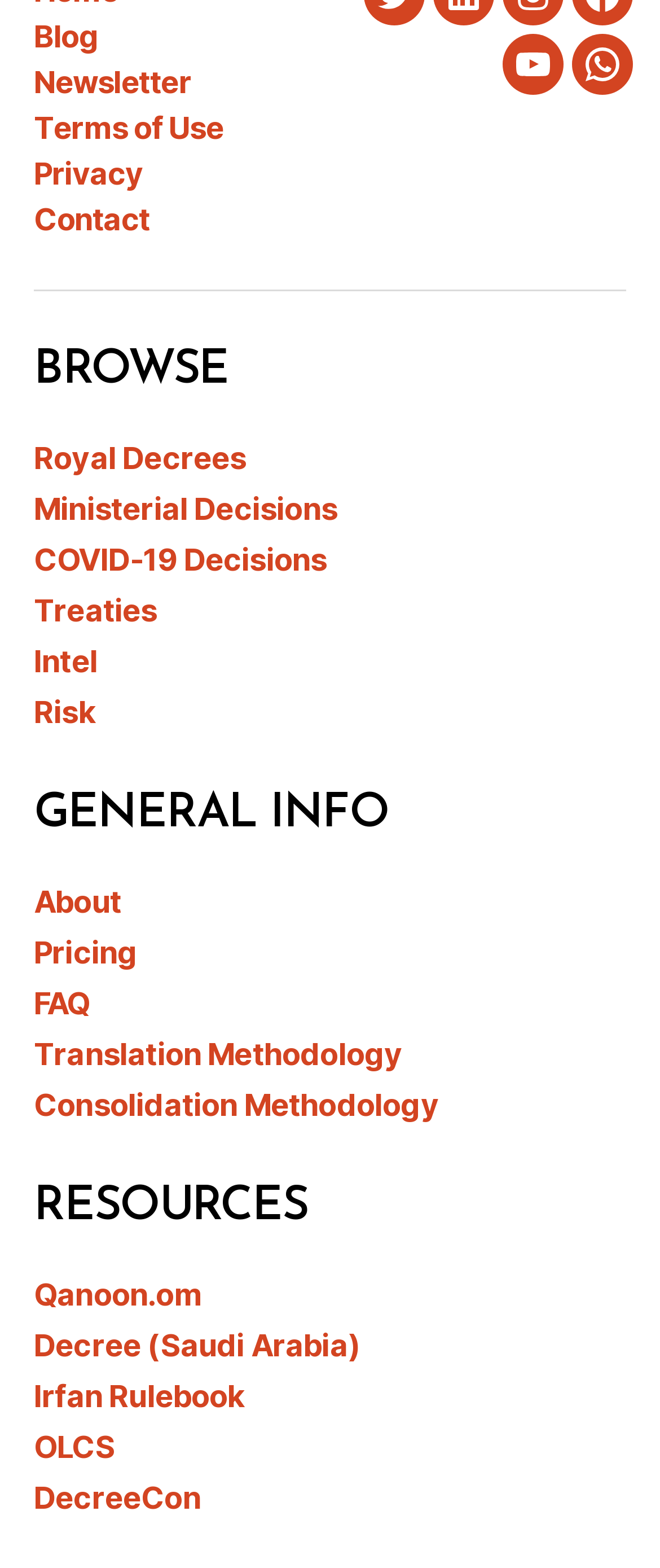Determine the bounding box coordinates of the clickable region to carry out the instruction: "Browse Royal Decrees".

[0.051, 0.281, 0.373, 0.304]